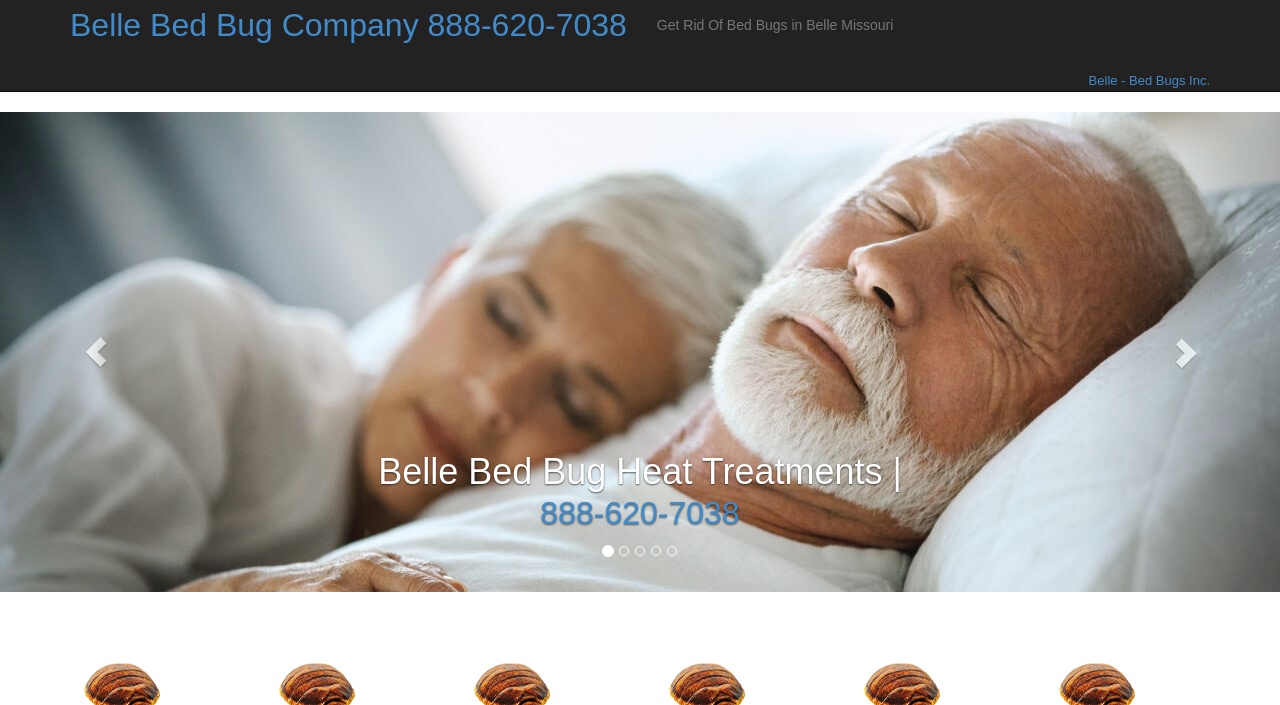Answer the following query concisely with a single word or phrase:
What is the rating of Belle Bed Bug Company?

5.0 Star